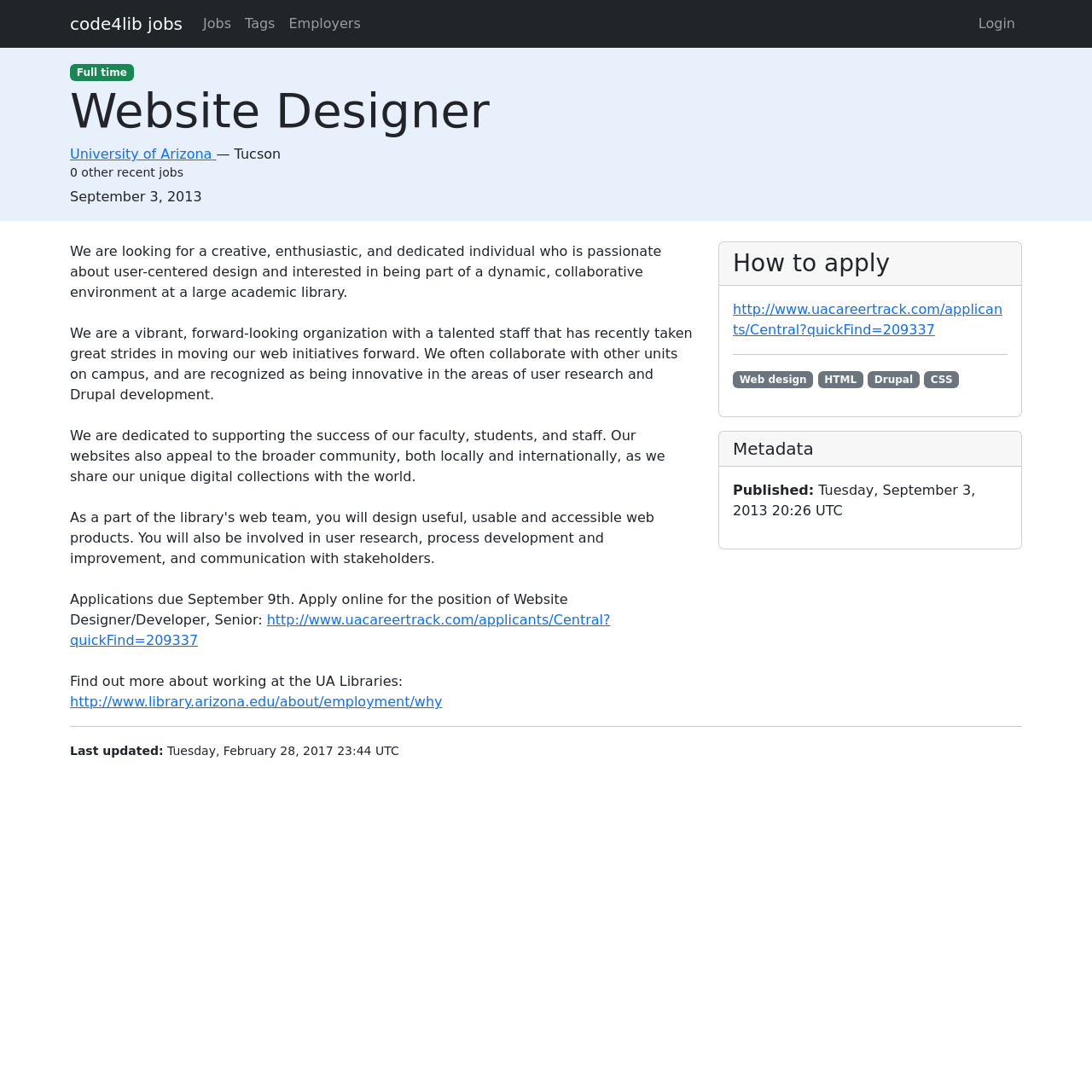Using the image as a reference, answer the following question in as much detail as possible:
What is the job title of the position?

The job title can be found in the heading 'Website Designer' which is located at the top of the webpage, indicating that the webpage is about a job posting for a Website Designer position.